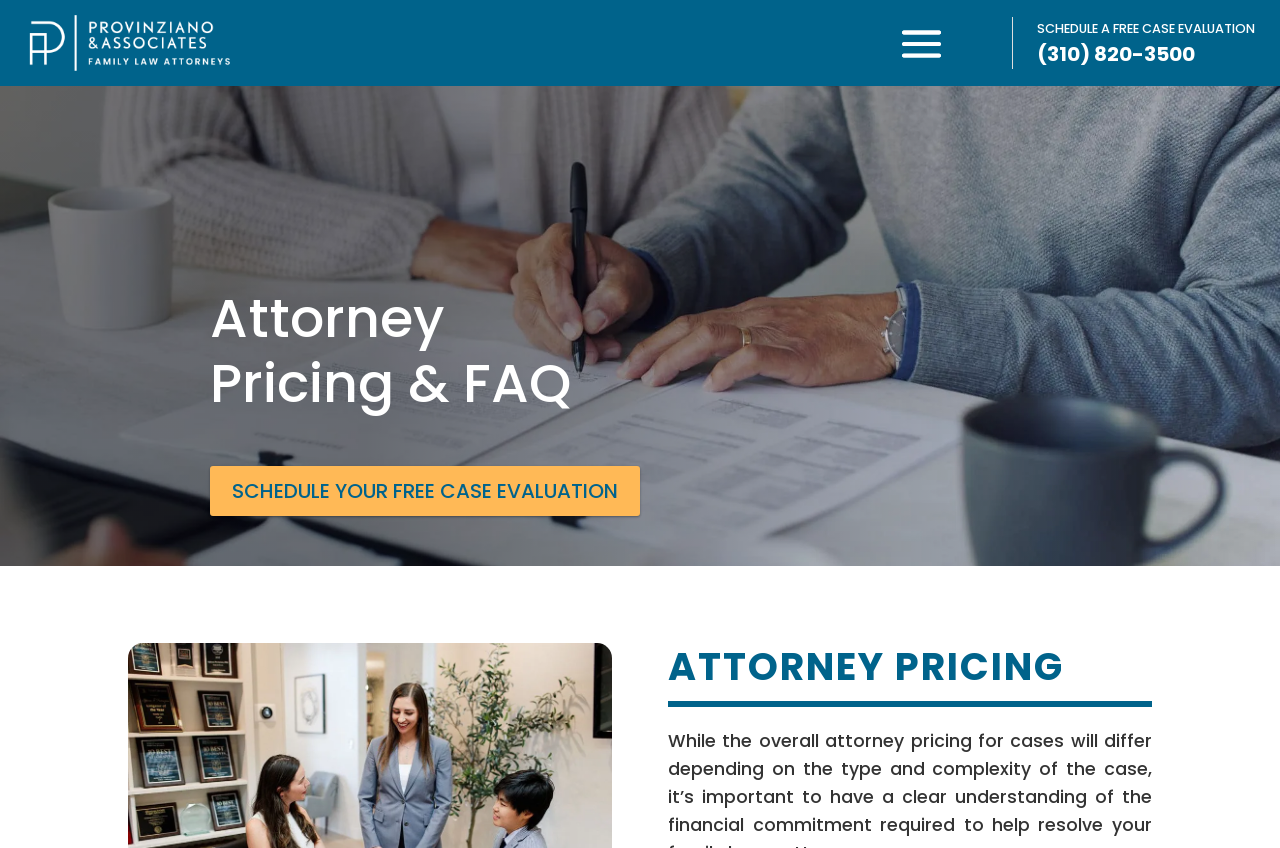Illustrate the webpage thoroughly, mentioning all important details.

The webpage is about attorney pricing and FAQs at Provinziano & Associates. At the top left corner, there is a Provinziano logo, which is an image with a link. Below the logo, there is a prominent call-to-action text "SCHEDULE A FREE CASE EVALUATION" in a large font size. 

To the right of the call-to-action text, there is a group of elements, including a phone number "(310) 820-3500" which is a clickable link. 

In the middle of the page, there is a main heading "Attorney Pricing & FAQ" that spans across the page. Below this heading, there is a link "SCHEDULE YOUR FREE CASE EVALUATION 5" positioned slightly to the left. 

Further down the page, there is a subheading "ATTORNEY PRICING" located near the bottom right corner.